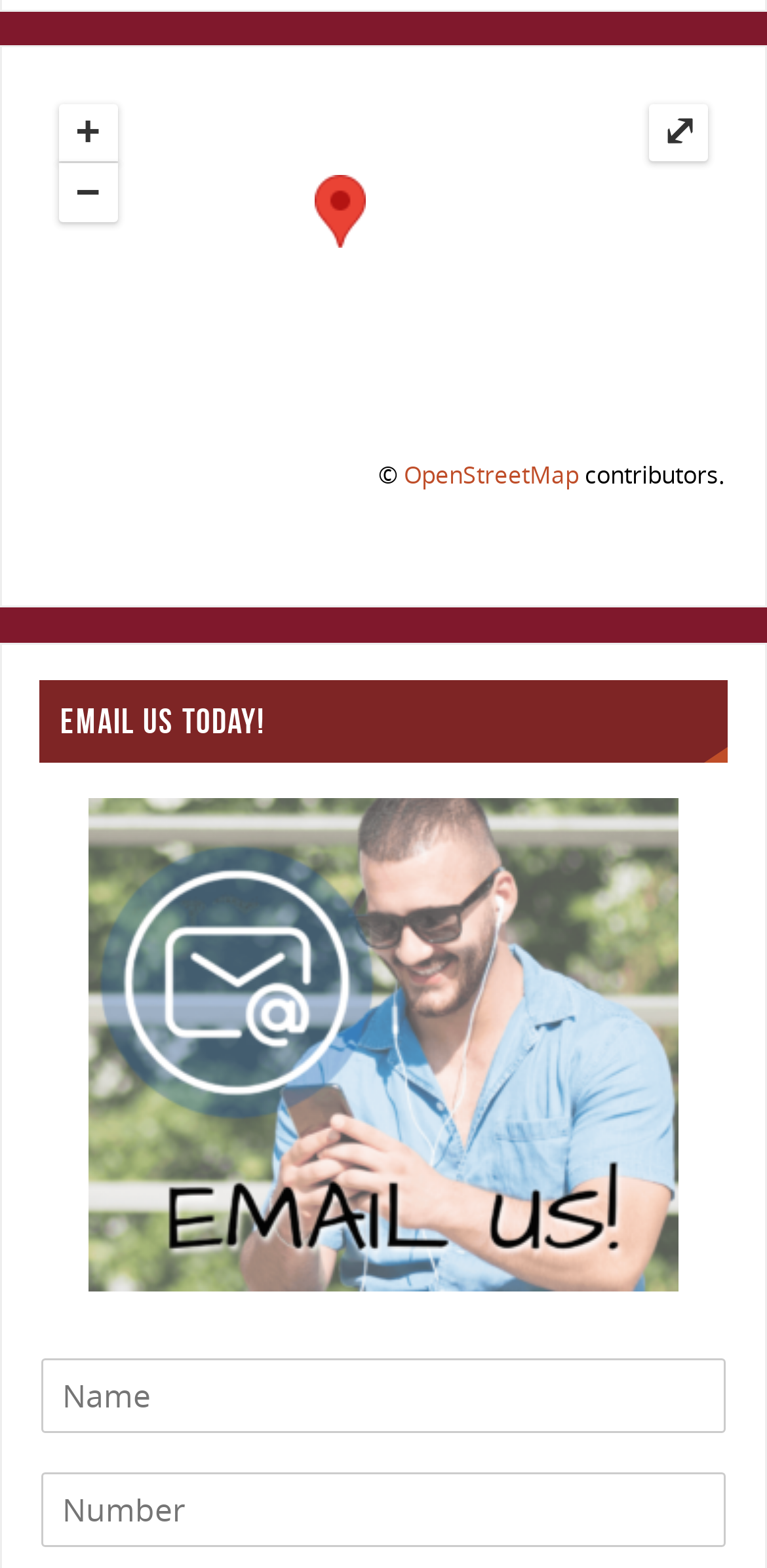Please provide the bounding box coordinates in the format (top-left x, top-left y, bottom-right x, bottom-right y). Remember, all values are floating point numbers between 0 and 1. What is the bounding box coordinate of the region described as: +

[0.077, 0.066, 0.153, 0.103]